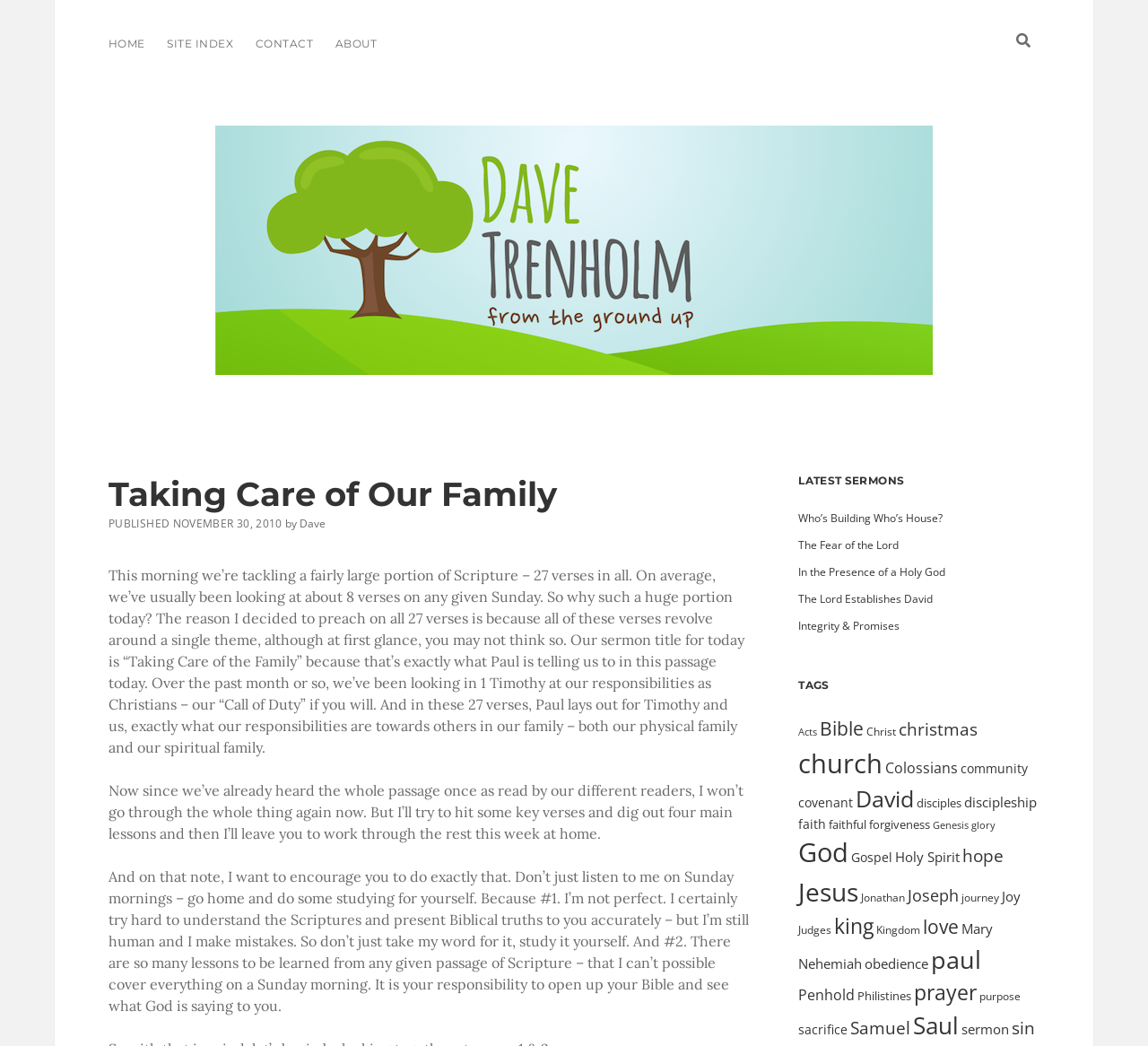Carefully examine the image and provide an in-depth answer to the question: What is the purpose of the sidebar section?

The purpose of the sidebar section can be inferred by looking at its content, which includes 'LATEST SERMONS' and 'TAGS' headings, followed by a list of links. This suggests that the purpose of the sidebar section is to display latest sermons and tags.